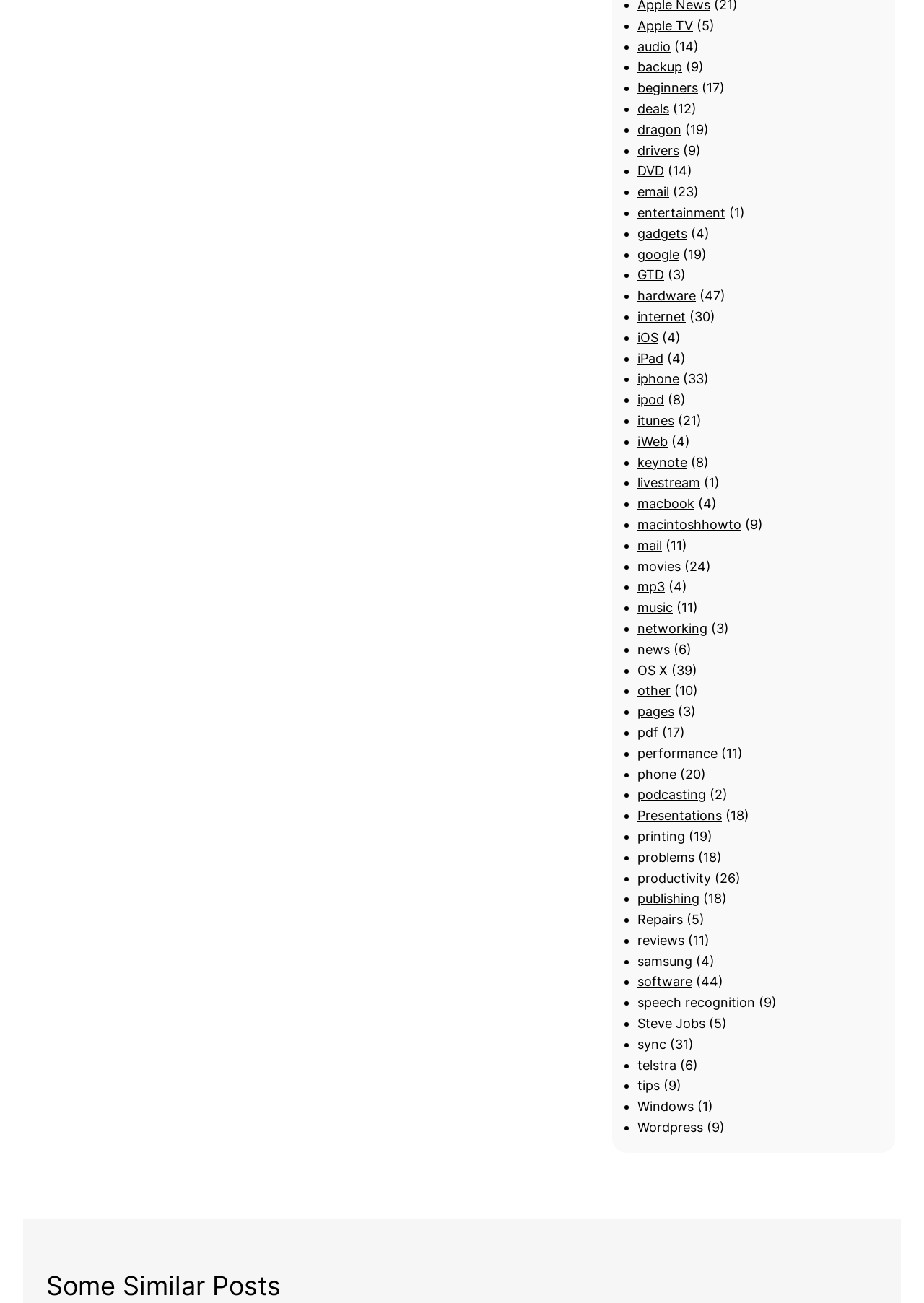Determine the bounding box for the UI element that matches this description: "iOS".

[0.69, 0.253, 0.712, 0.265]